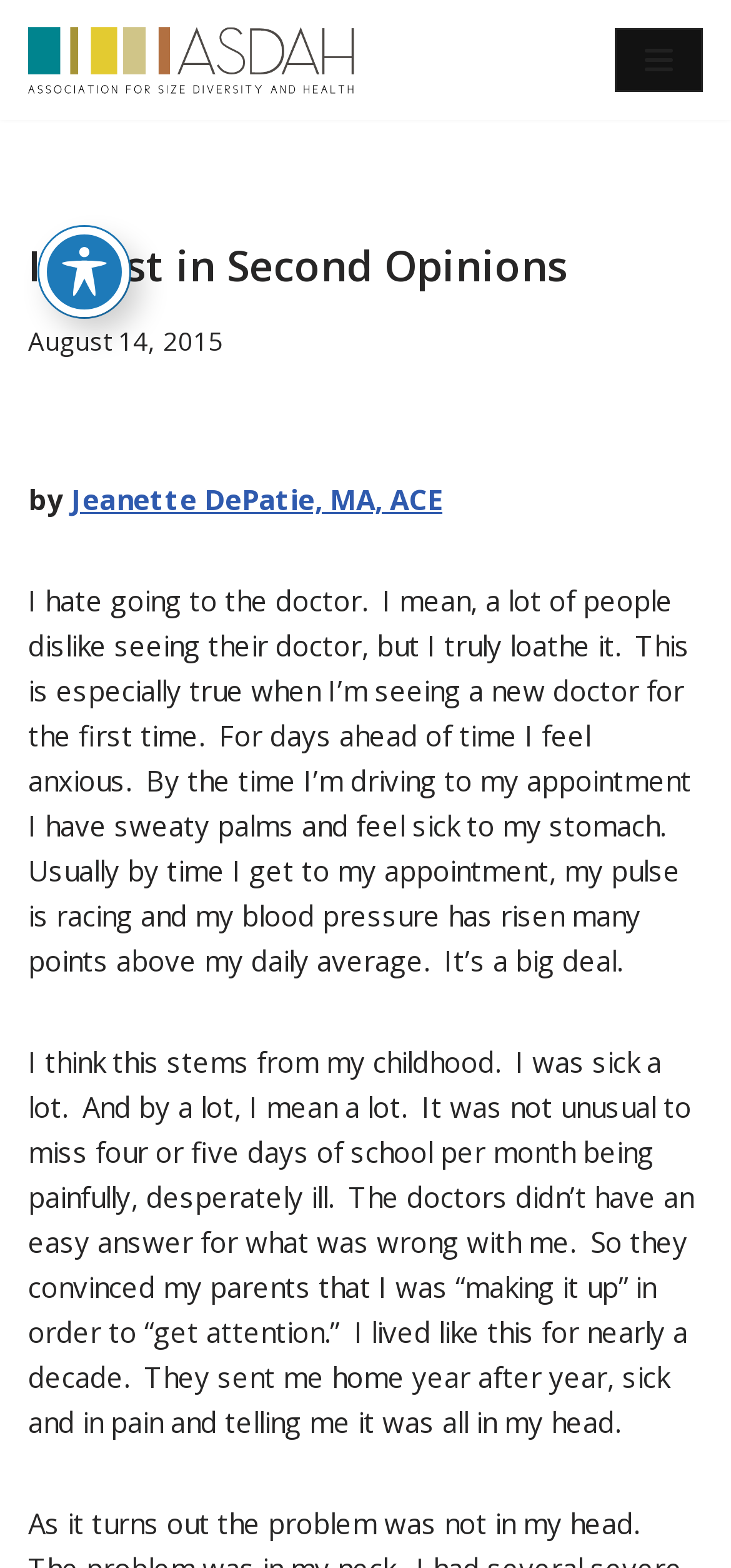What is the date of the article?
Please provide a detailed answer to the question.

The date of the article can be found in the time element which displays the text 'August 14, 2015'.